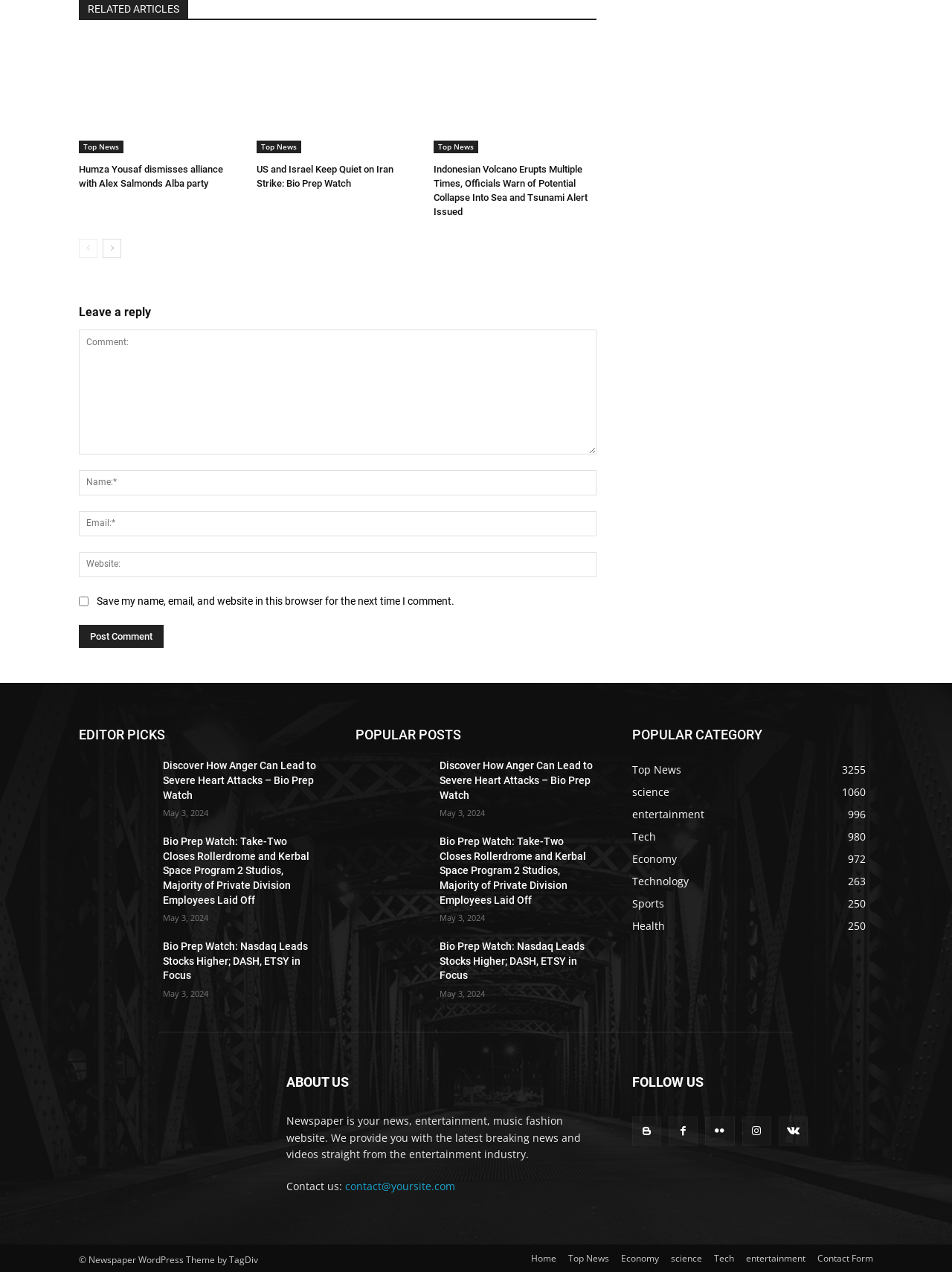Locate the bounding box coordinates of the element that should be clicked to execute the following instruction: "Click on 'Top News'".

[0.083, 0.111, 0.13, 0.121]